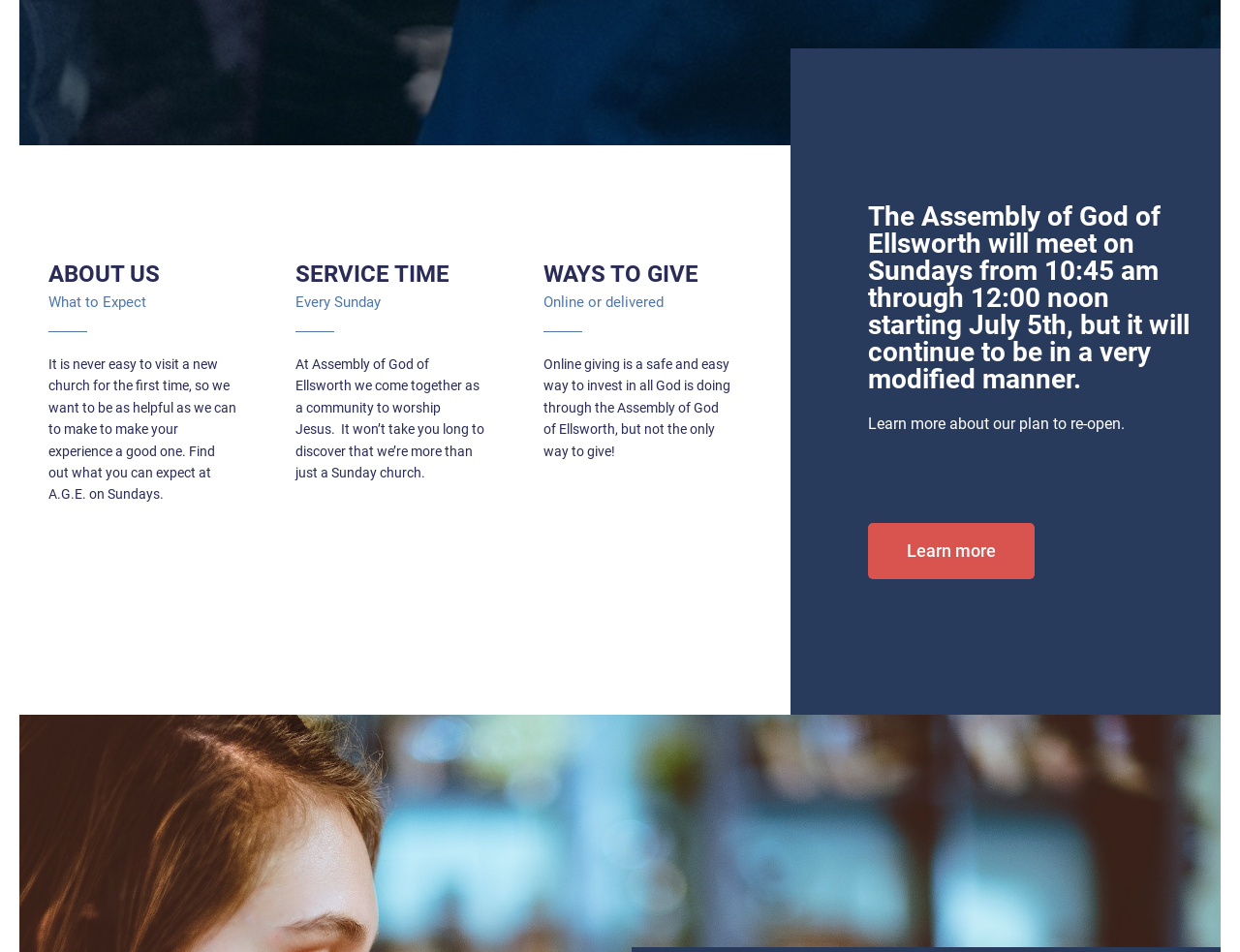Respond to the question below with a single word or phrase: What is the name of the church?

Assembly of God of Ellsworth